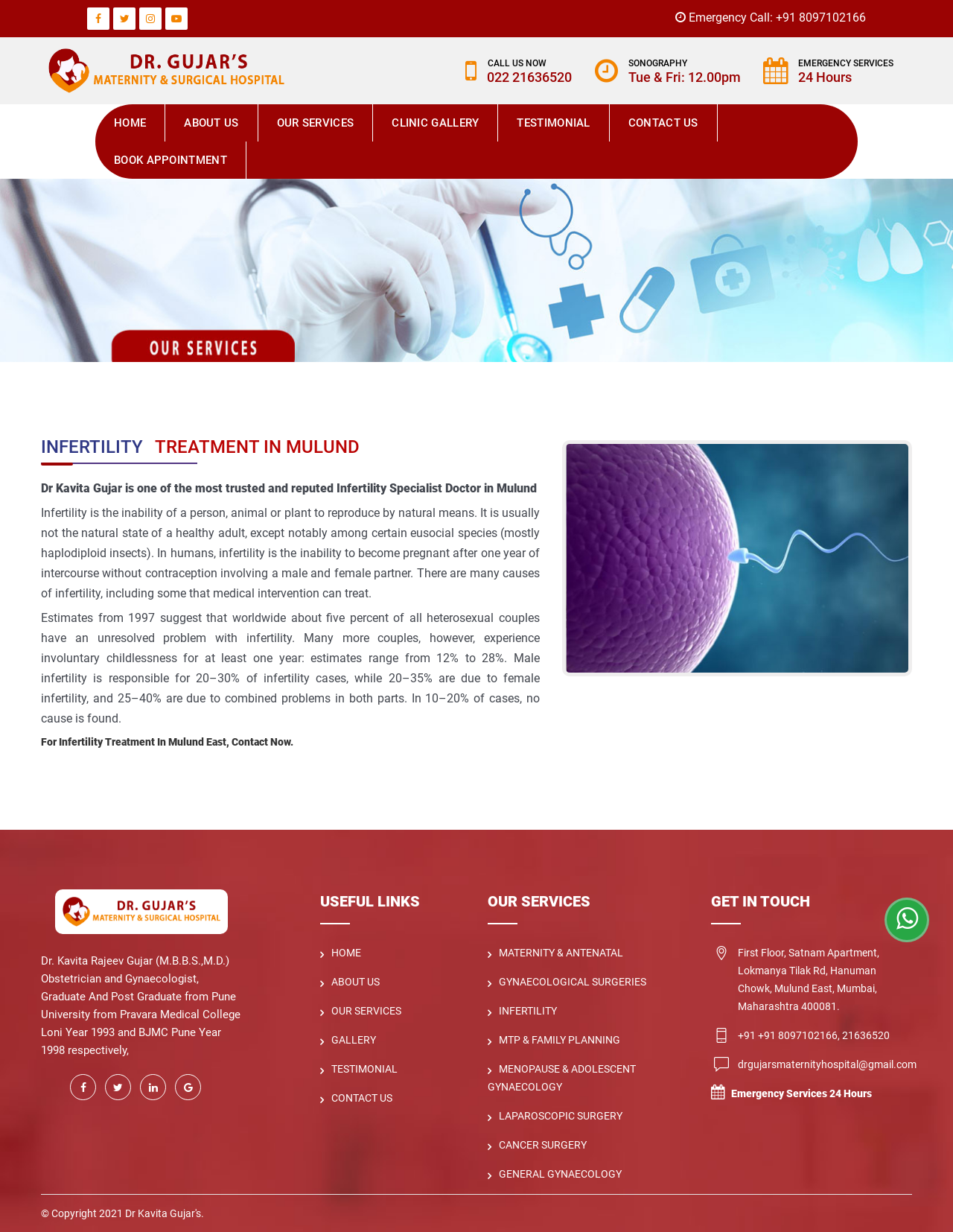Indicate the bounding box coordinates of the element that must be clicked to execute the instruction: "Click on the 'HOME' link". The coordinates should be given as four float numbers between 0 and 1, i.e., [left, top, right, bottom].

[0.1, 0.085, 0.174, 0.115]